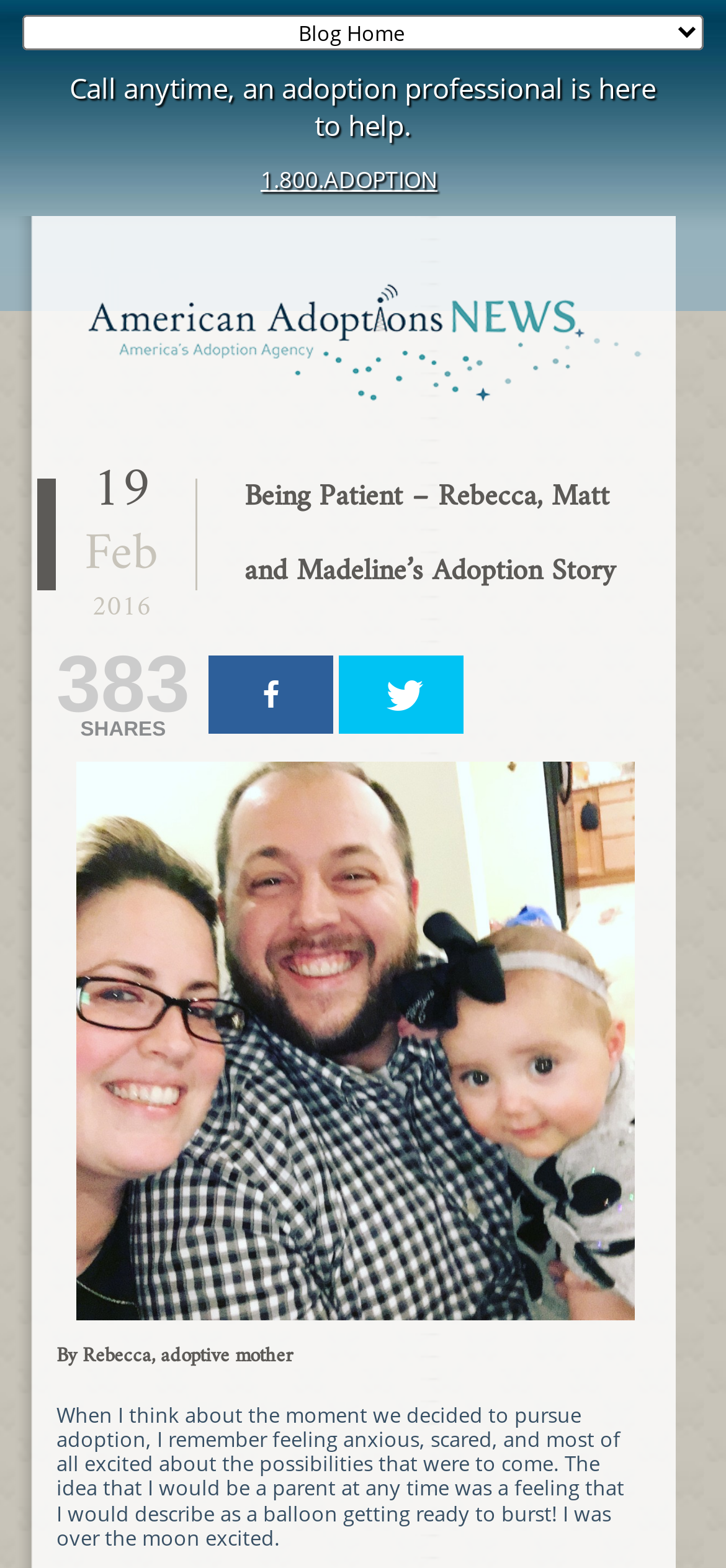Give a one-word or phrase response to the following question: What is the name of the adoptive mother?

Rebecca